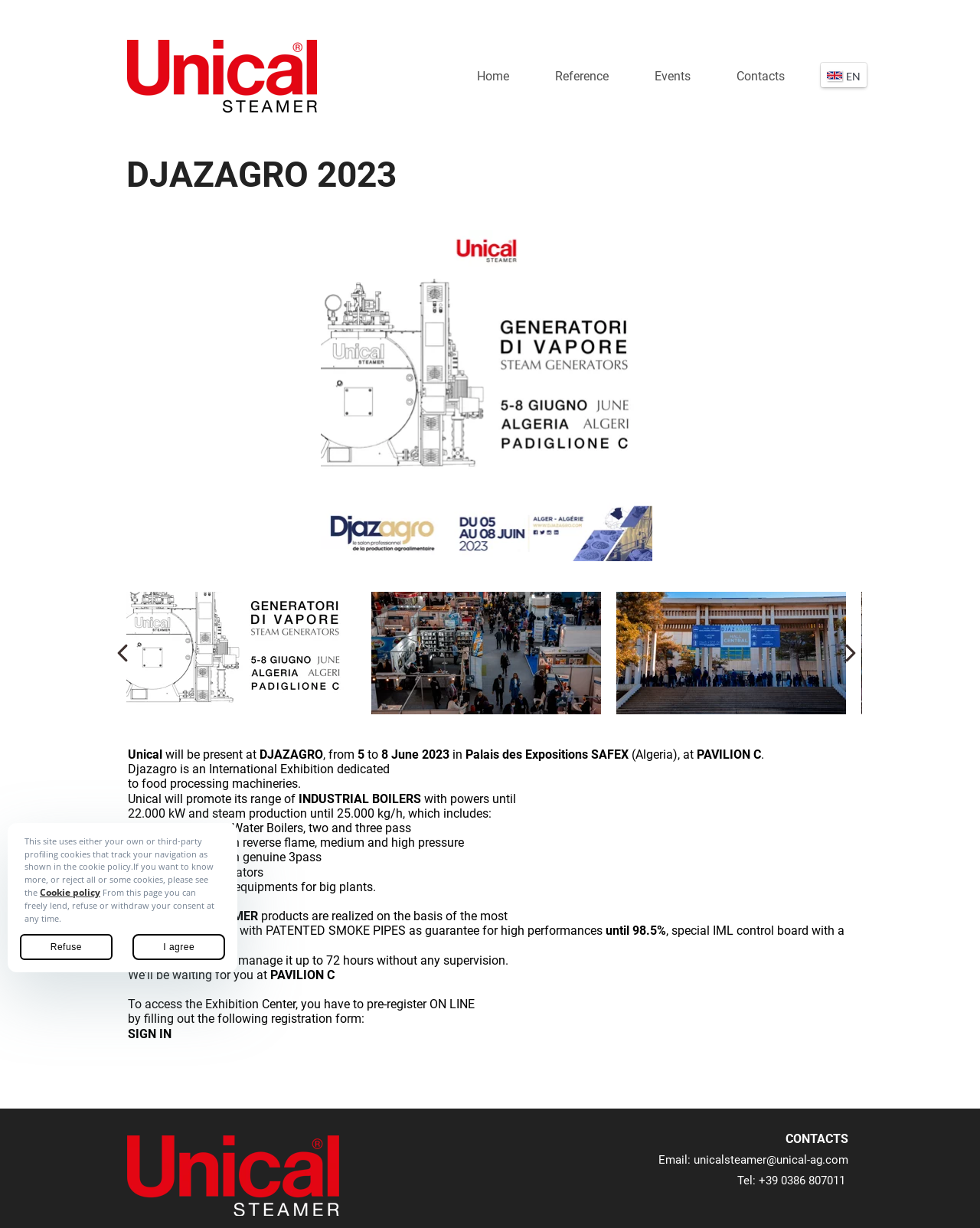Provide the bounding box coordinates of the UI element this sentence describes: "Cookie policy".

[0.041, 0.721, 0.102, 0.732]